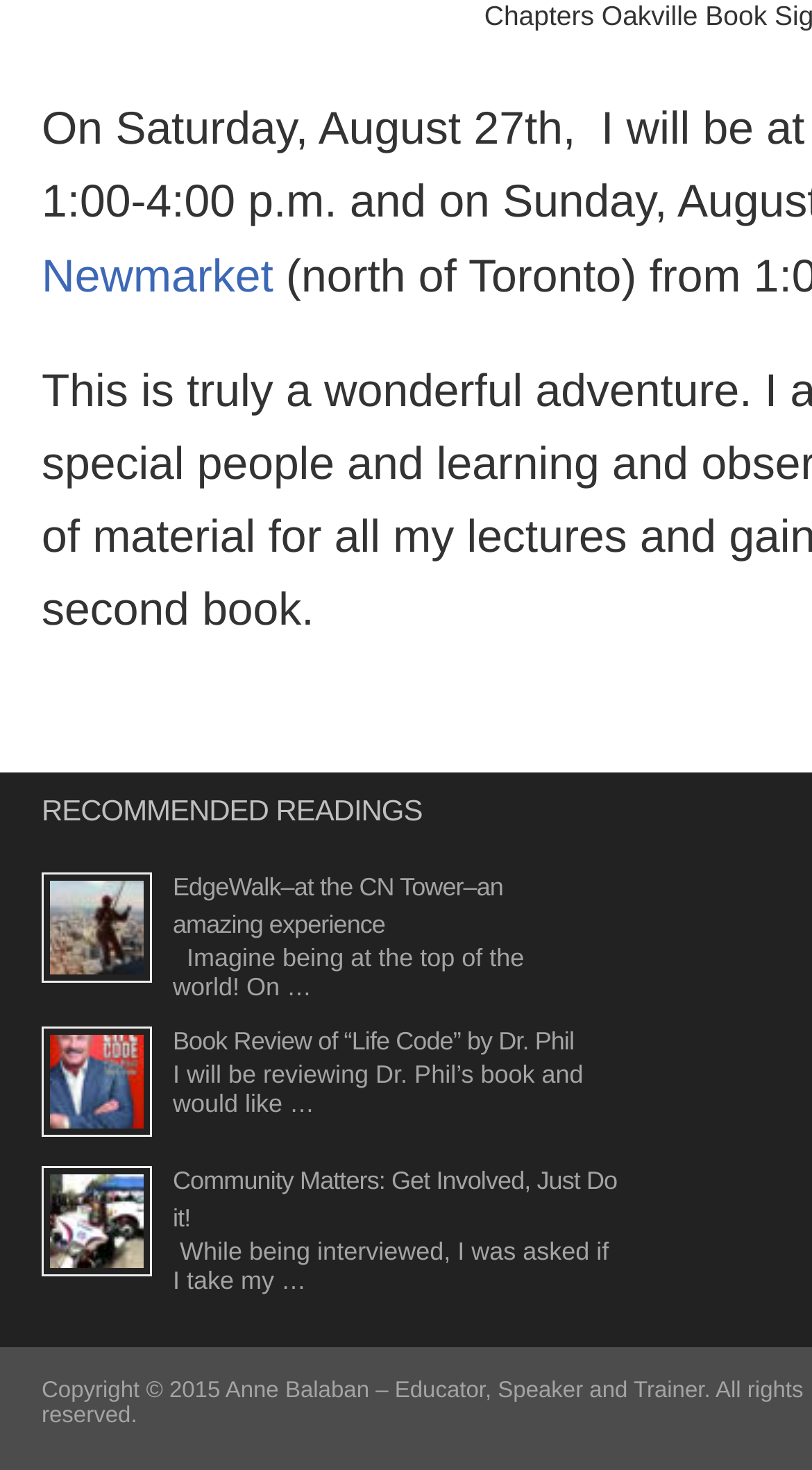What is the copyright year of the webpage?
Provide a short answer using one word or a brief phrase based on the image.

2015